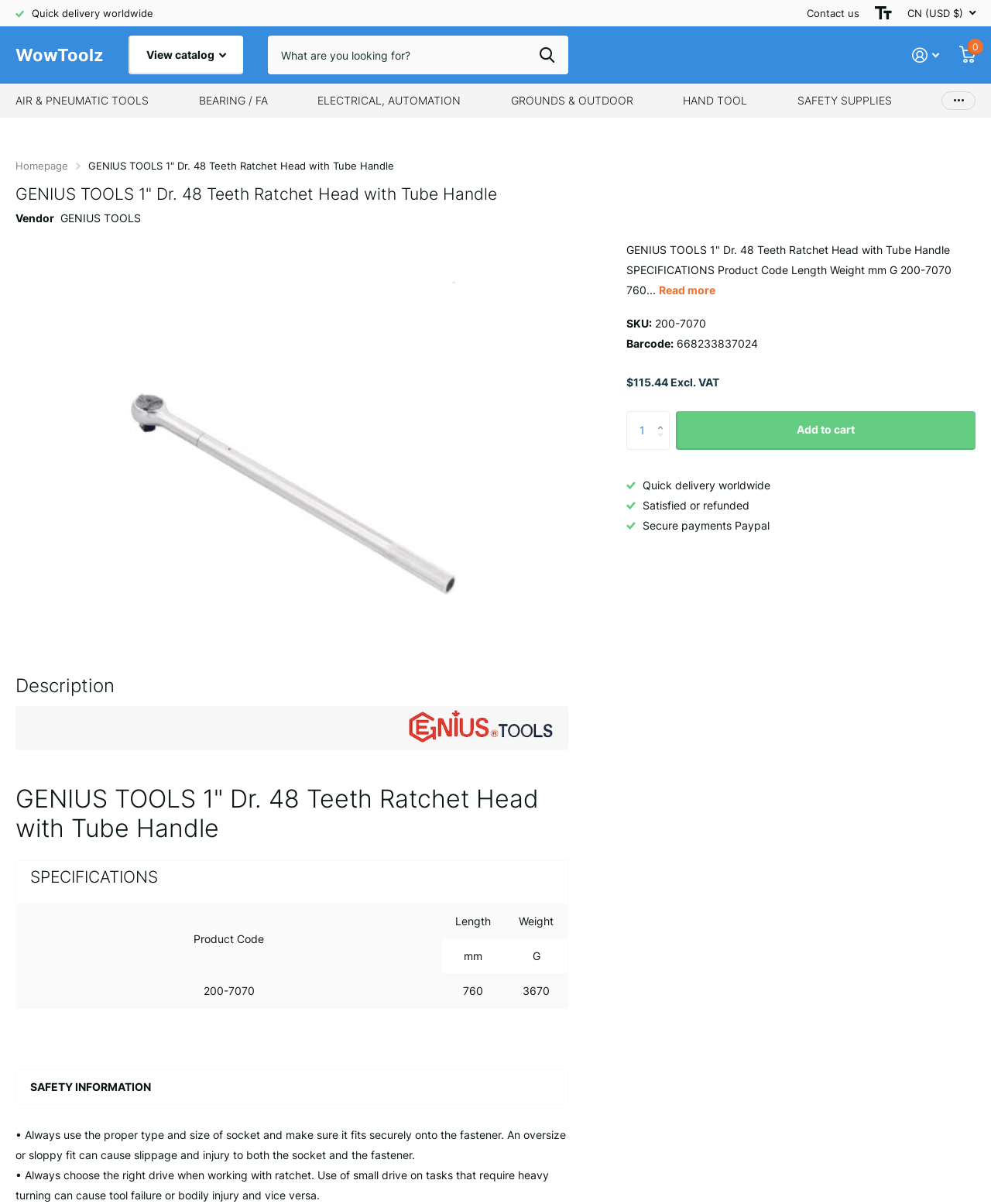What is the product code of the Genius Tools 1 Dr. 48 Teeth Ratchet Head with Tube Handle?
Using the visual information from the image, give a one-word or short-phrase answer.

200-7070